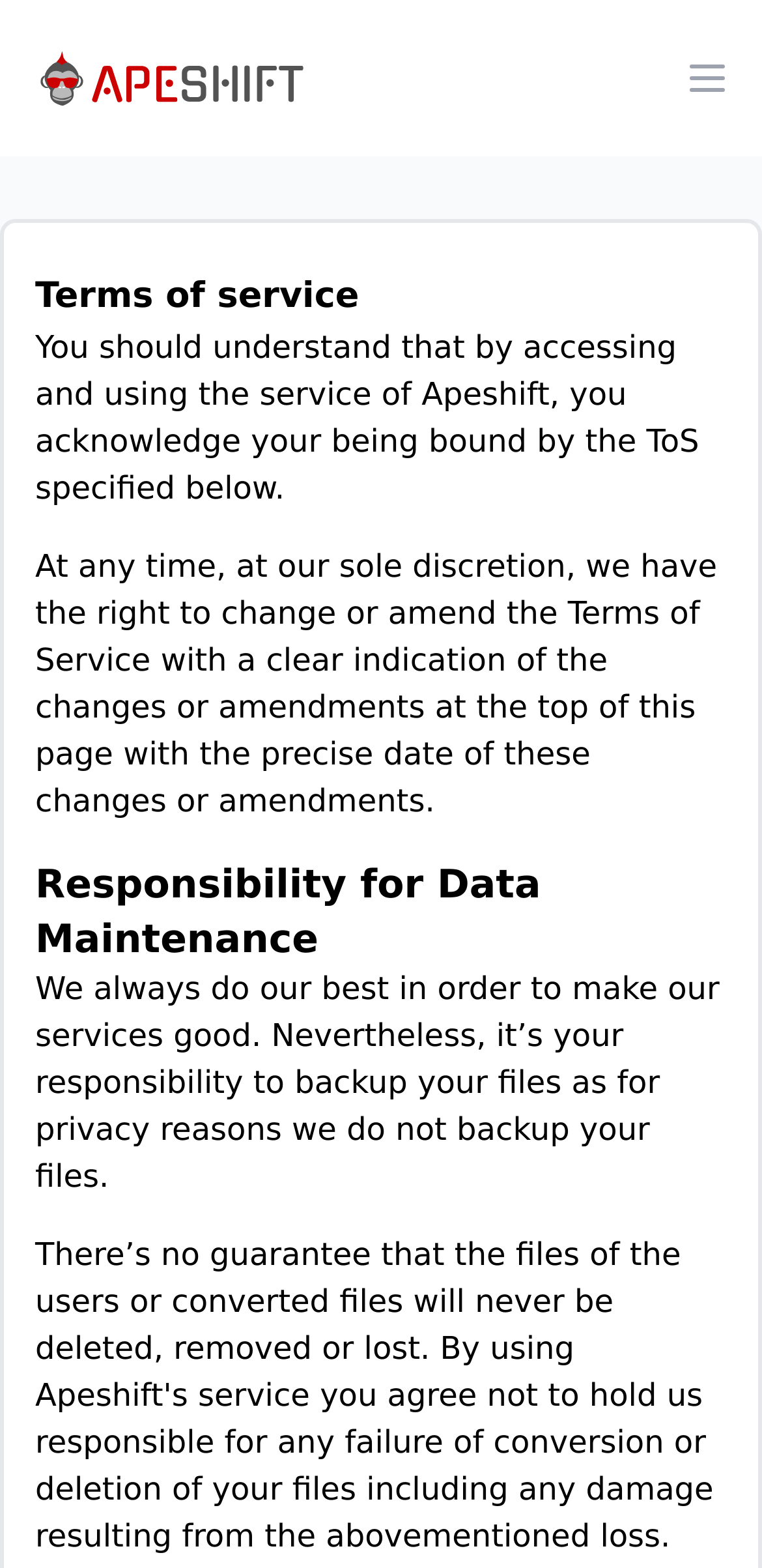Answer the question below in one word or phrase:
What is the purpose of the button at the top right corner?

Open menu